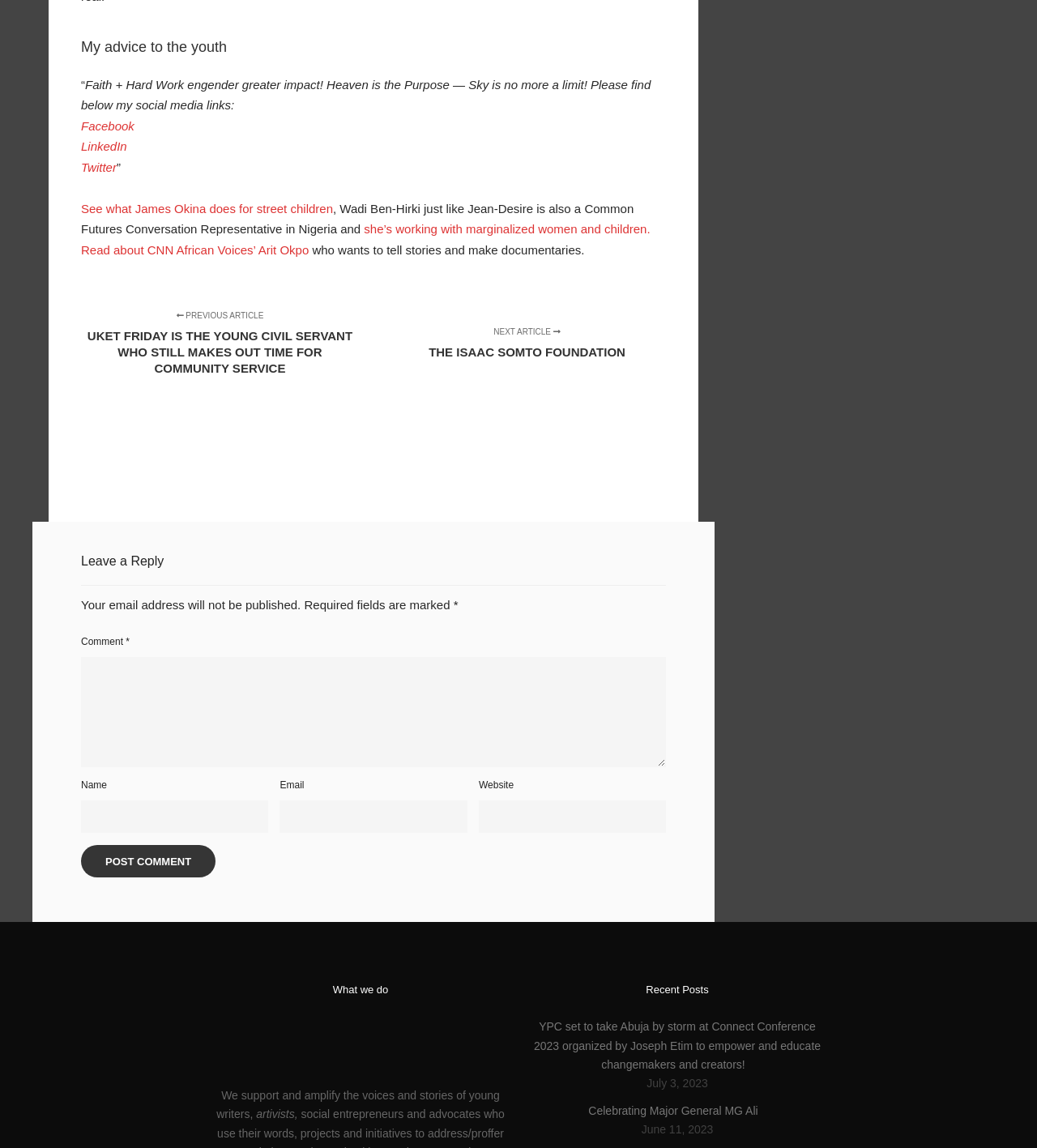Based on the image, give a detailed response to the question: What is the name of the organization that supports young writers?

The organization that supports young writers is mentioned in the section 'What we do'. It is indicated by the link element with the text 'BlankPaperz Media' and the image element with the same text. This suggests that BlankPaperz Media is the organization that supports and amplifies the voices and stories of young writers.